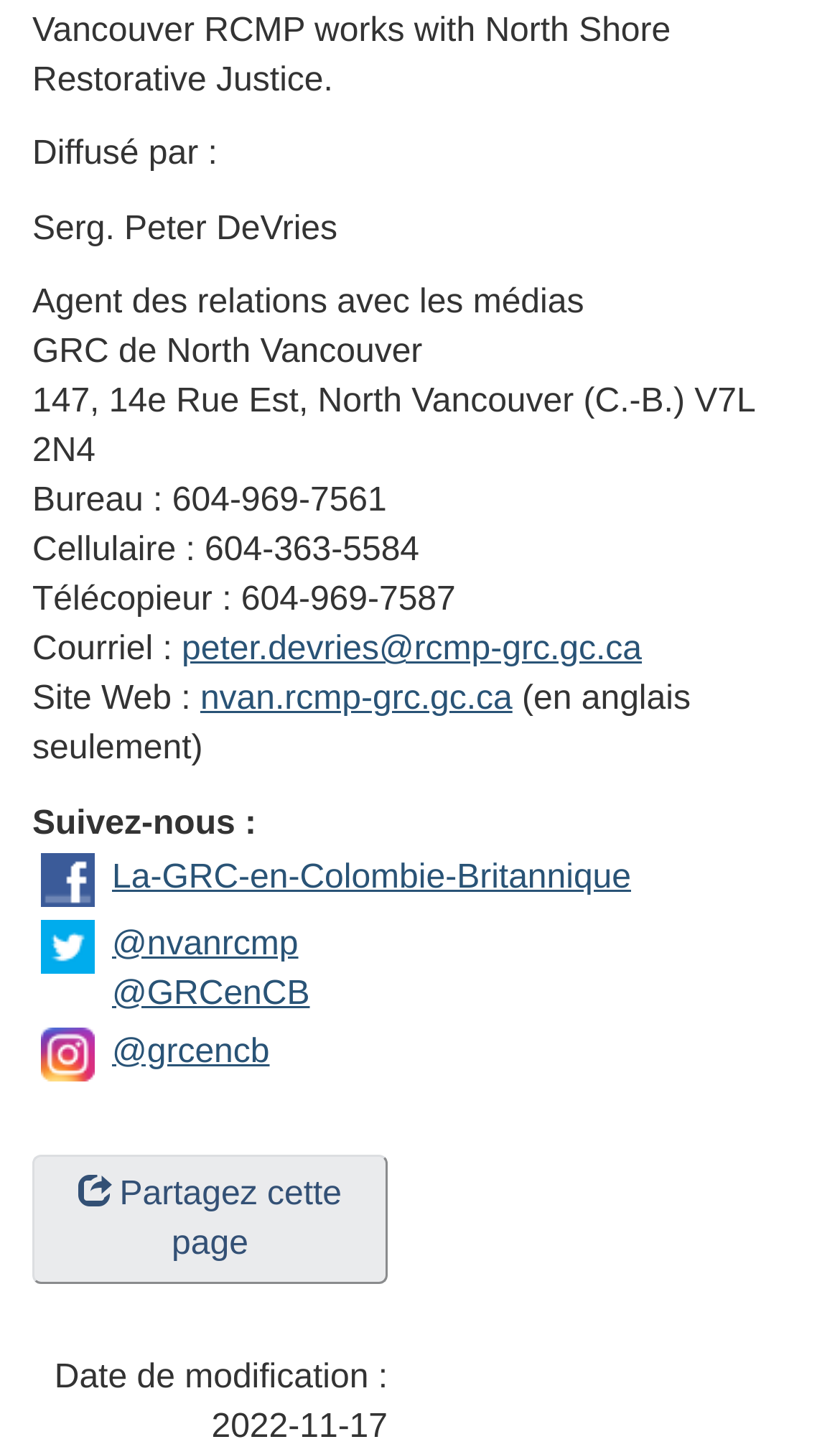How many social media platforms are listed on the webpage?
Please give a detailed and elaborate answer to the question based on the image.

The webpage contains a section with links to three social media platforms: Facebook, Twitter, and Instagram, as indicated by the icons and text descriptions.